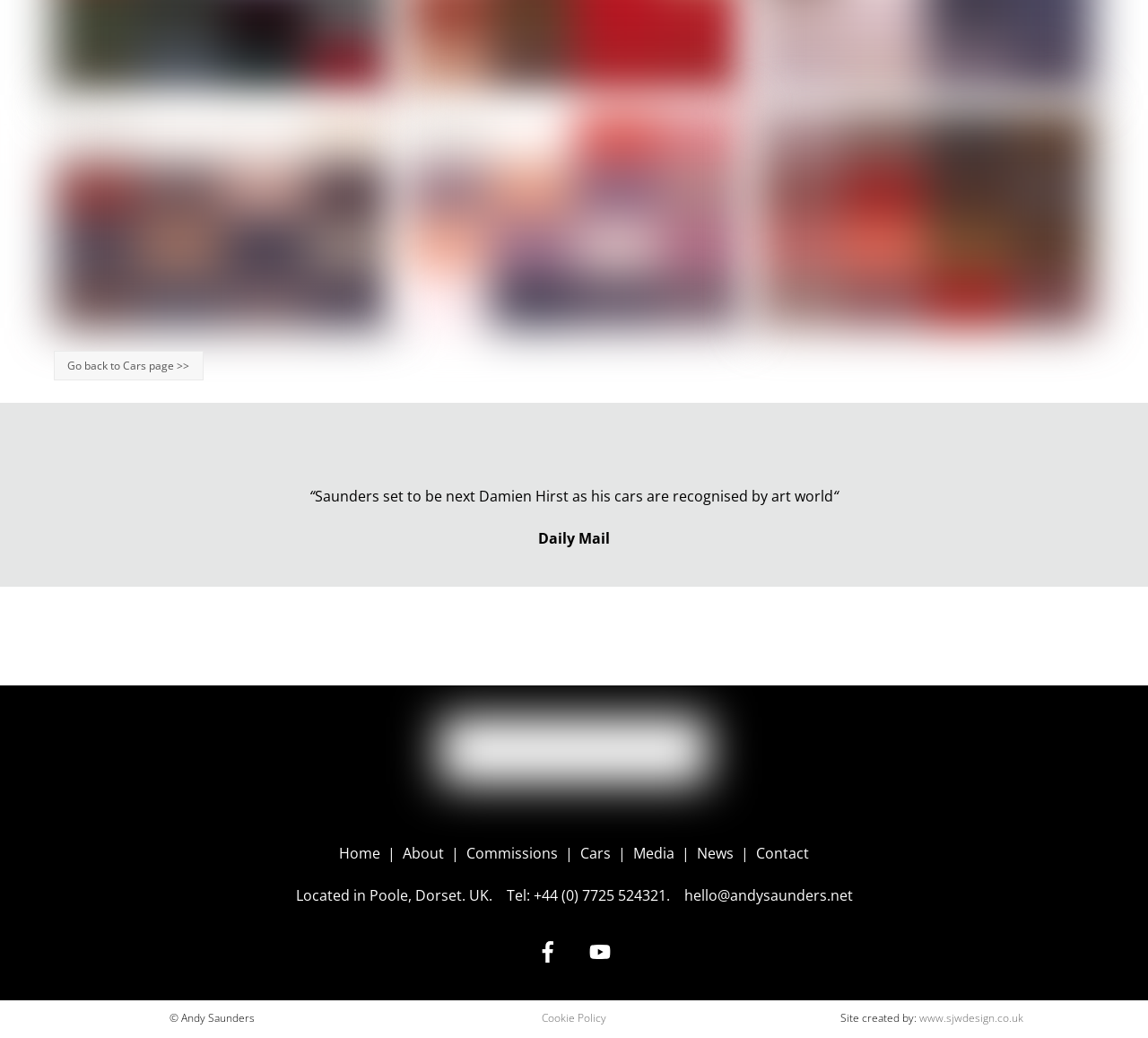How many images are there in the description lists?
Examine the image closely and answer the question with as much detail as possible.

I counted the images in the description lists, which are associated with the links 'flat-out-14', 'flat-out-15', and 'flat-out-17'. There are 3 images in total.